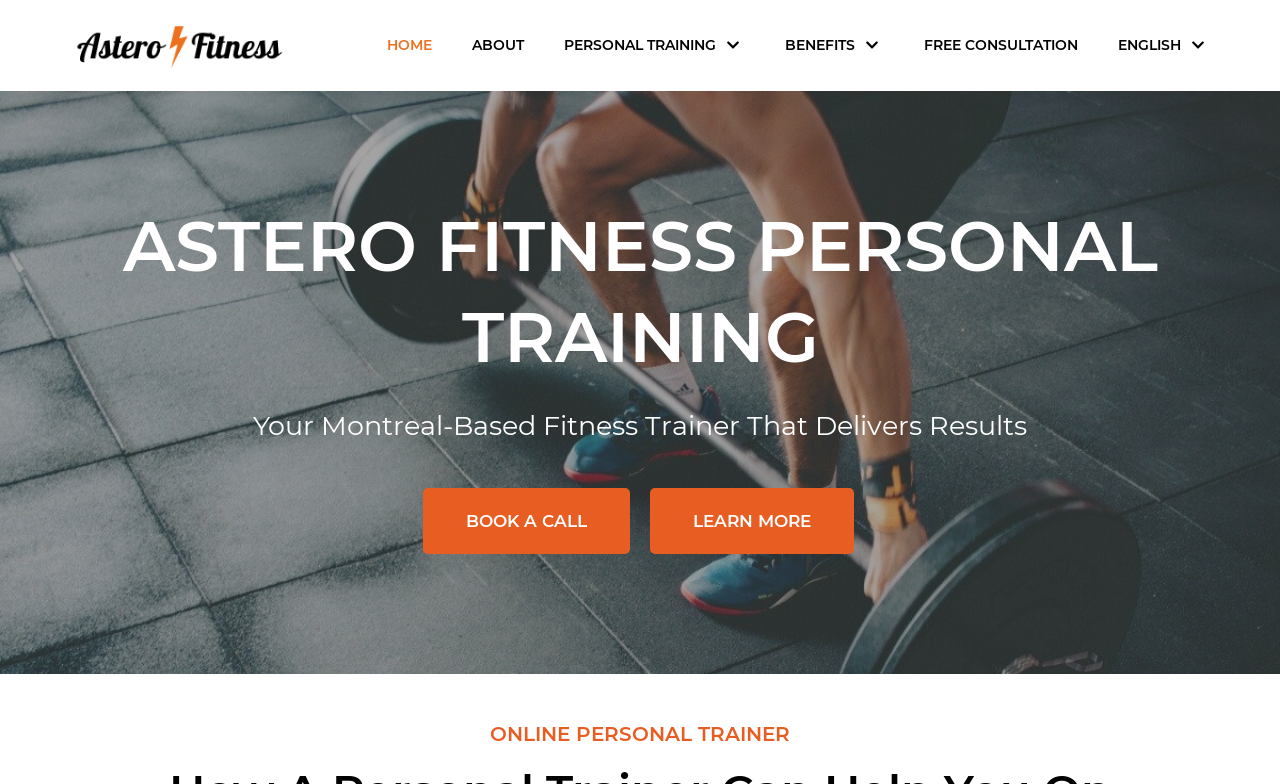Give an extensive and precise description of the webpage.

The webpage is about Astero Fitness, a personal training service based in Montreal that also offers virtual training. At the top left corner, there is a "Skip to content" link. Next to it, there is a link to the Astero Fitness homepage. 

To the right of these links, there is a primary navigation menu with several links, including "HOME", "ABOUT", "PERSONAL TRAINING", "BENEFITS", "FREE CONSULTATION", and "ENGLISH". Each of these links has a small icon to its right. 

Below the navigation menu, there is a large heading that reads "ASTERO FITNESS PERSONAL TRAINING". Underneath this heading, there is a paragraph of text that describes the service, stating that it is a Montreal-based fitness trainer that delivers results. 

Further down, there are two prominent calls-to-action: "BOOK A CALL" and "LEARN MORE", which are positioned side by side. 

At the very bottom of the page, there is another heading that reads "ONLINE PERSONAL TRAINER".